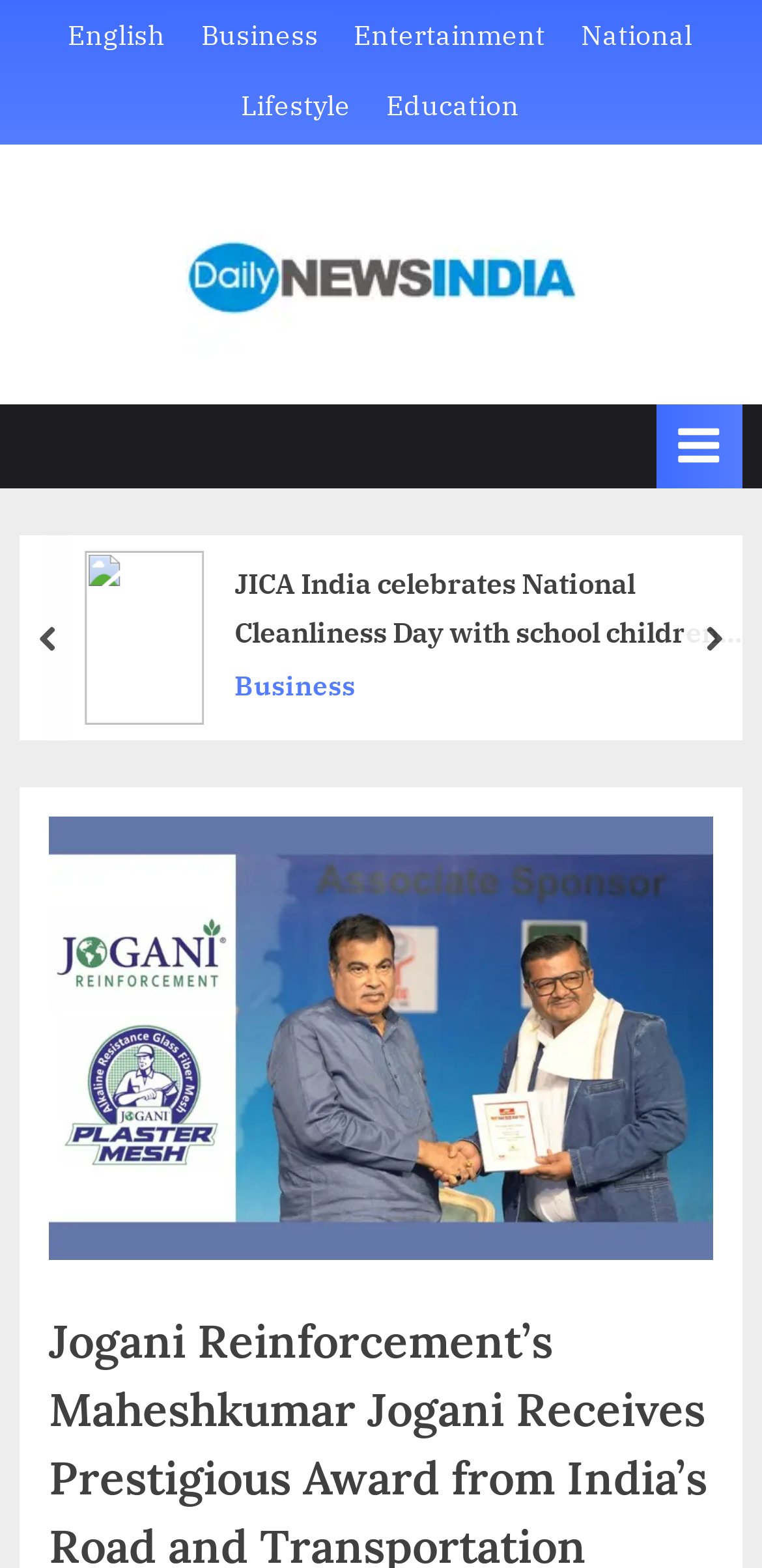Determine the main heading text of the webpage.

Jogani Reinforcement’s Maheshkumar Jogani Receives Prestigious Award from India’s Road and Transportation Minister, Shree Nitin Gadkari